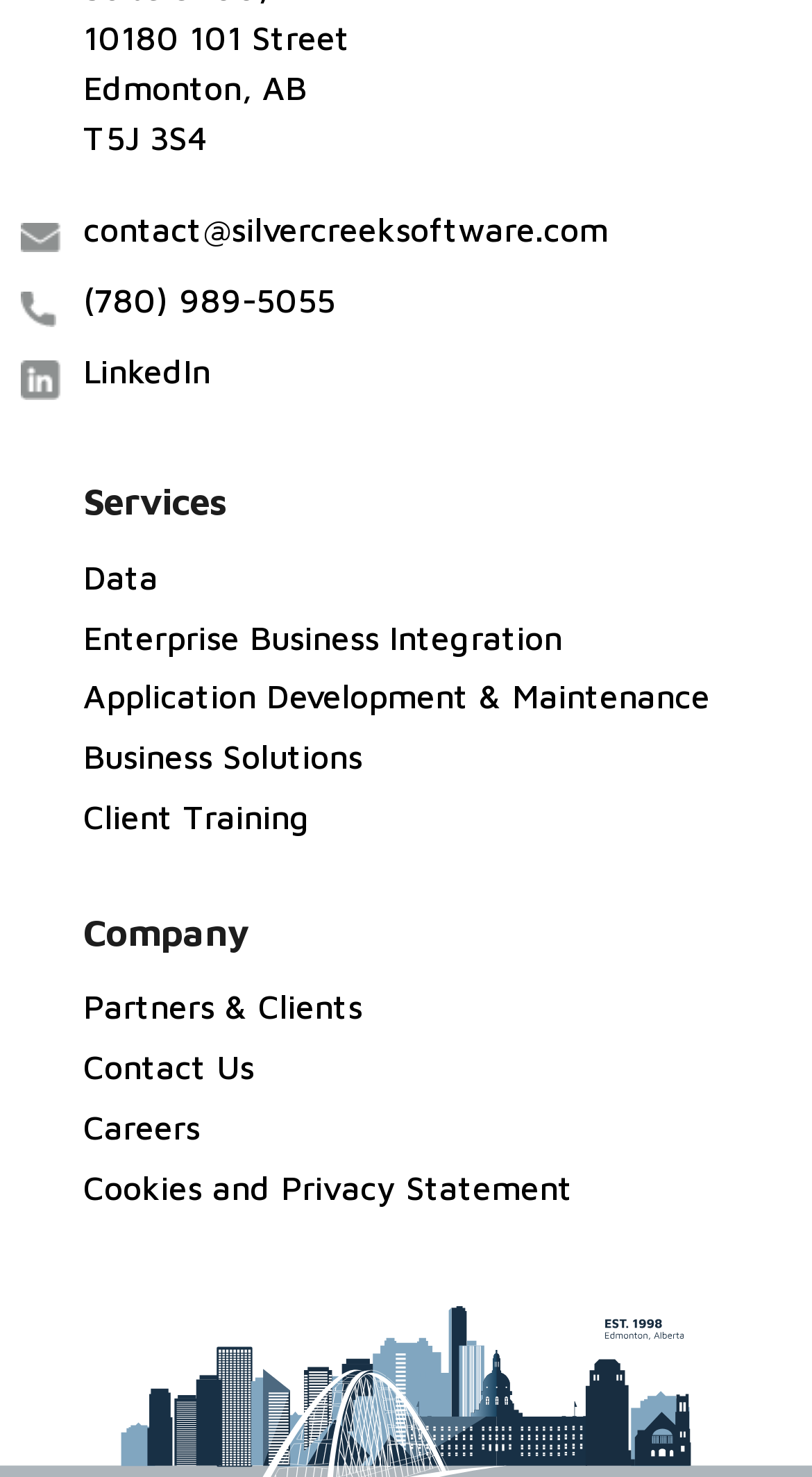Please specify the bounding box coordinates in the format (top-left x, top-left y, bottom-right x, bottom-right y), with all values as floating point numbers between 0 and 1. Identify the bounding box of the UI element described by: Contact Us

[0.103, 0.702, 0.962, 0.743]